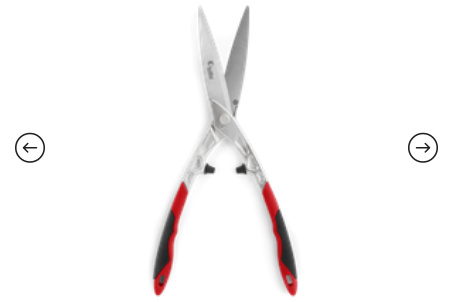Construct a detailed narrative about the image.

The image features a pair of precision hedge shears designed for effective landscape manicuring. The blades are made from high carbon steel, ensuring durability and the ability to produce clean, precise cuts. The handles are constructed from lightweight, drop-forged aluminum, complemented by ergonomic grips for comfortable use over extended periods. Positioned between navigational buttons, this visual highlights the shears’ sleek design and functionality, ideal for gardening tasks. A description accompanying the image emphasizes the shears' re-sharpenable and replaceable blades, enhancing their longevity and utility.